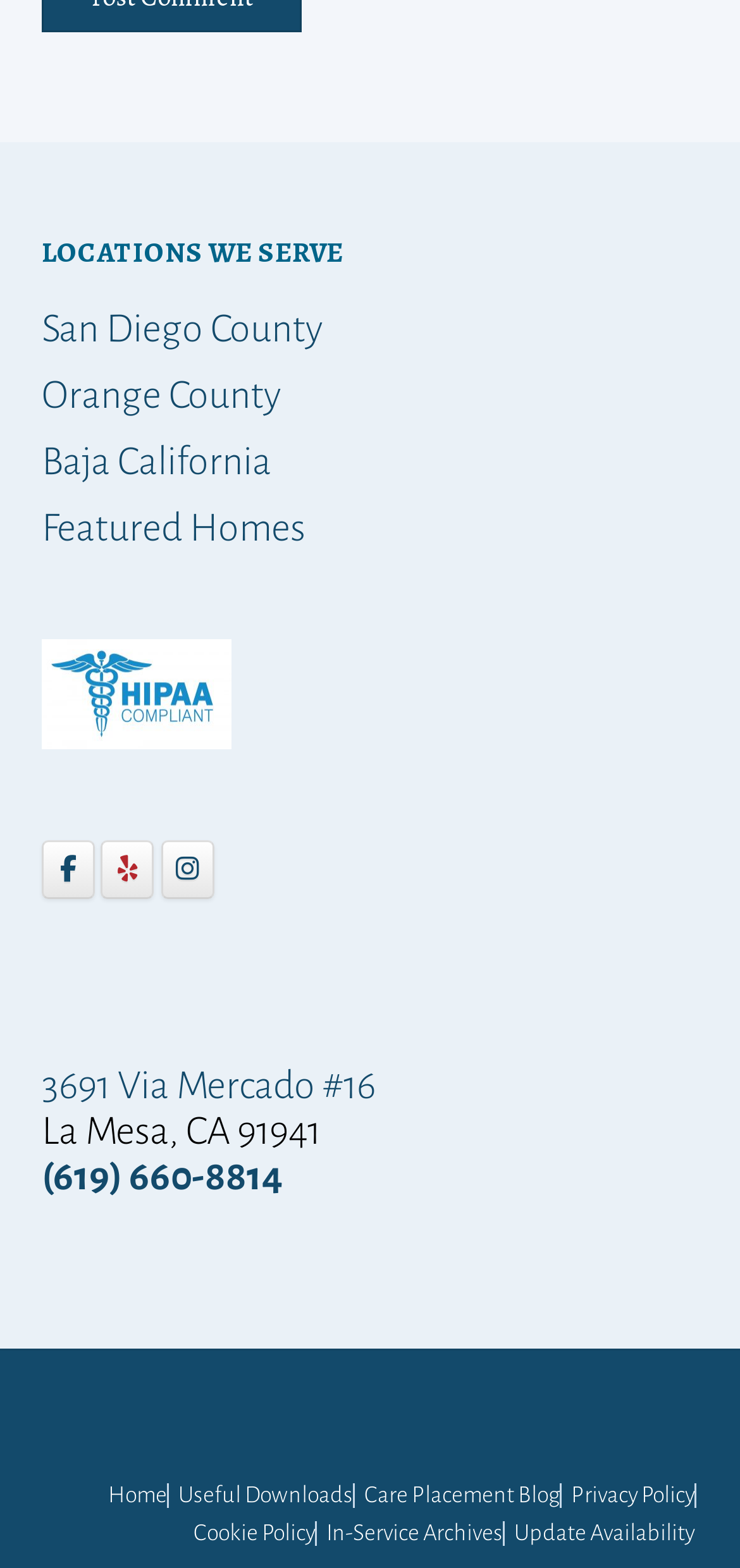Use a single word or phrase to answer this question: 
What is the social media platform to the right of Facebook?

Yelp